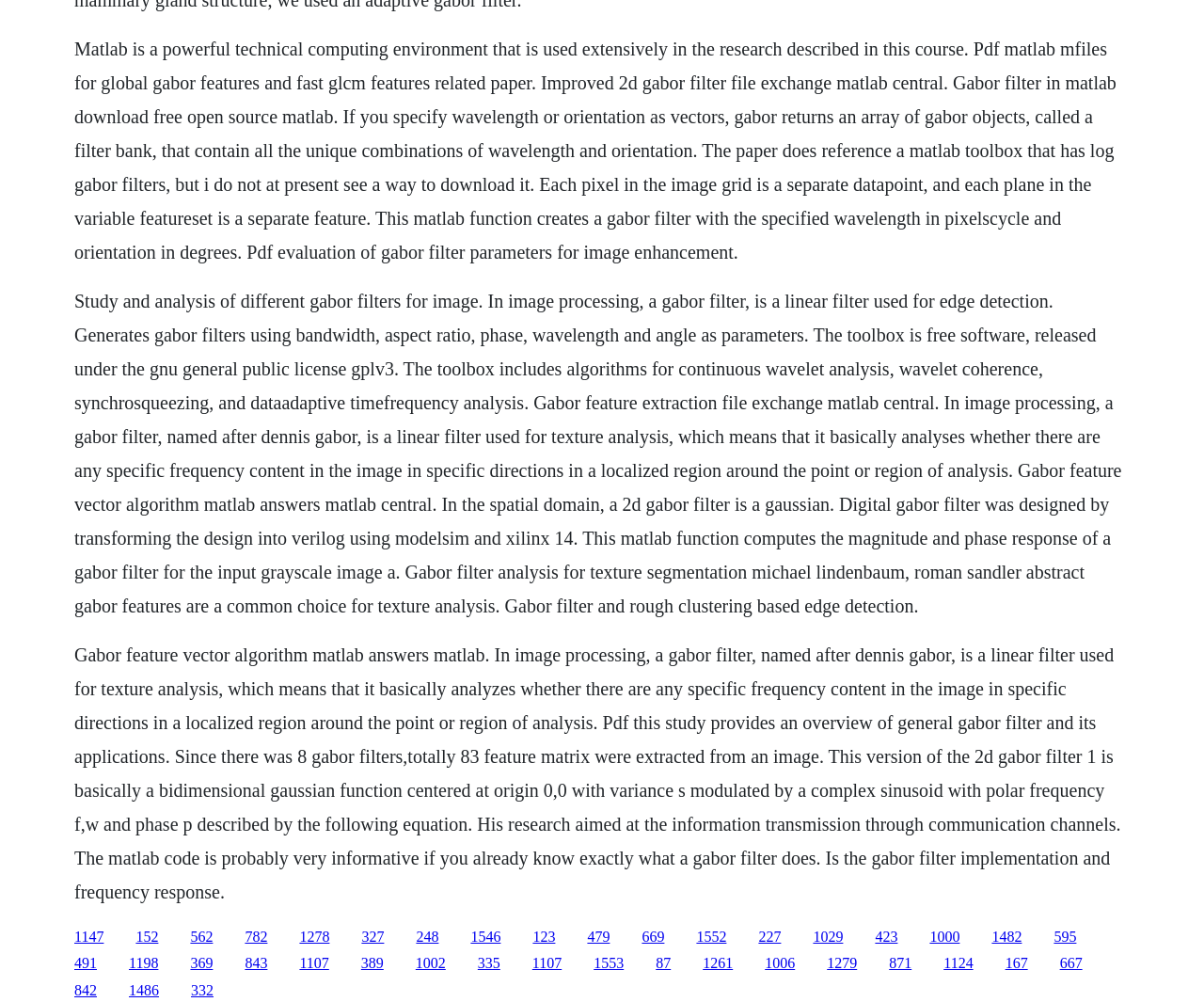Please reply with a single word or brief phrase to the question: 
What is the purpose of the toolbox mentioned on the webpage?

Image processing